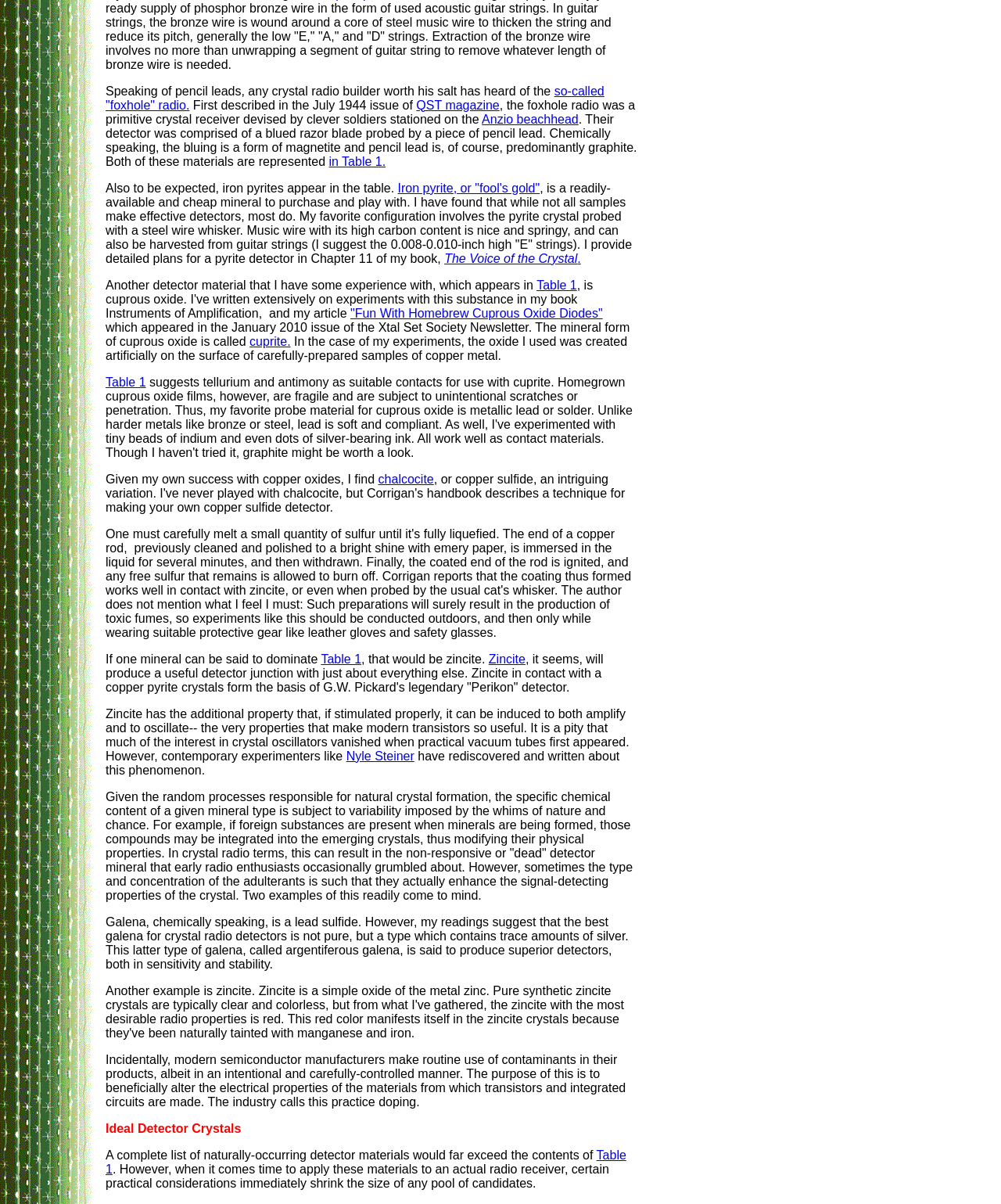Please determine the bounding box coordinates of the element's region to click for the following instruction: "Explore 'Table 1'".

[0.105, 0.312, 0.146, 0.323]